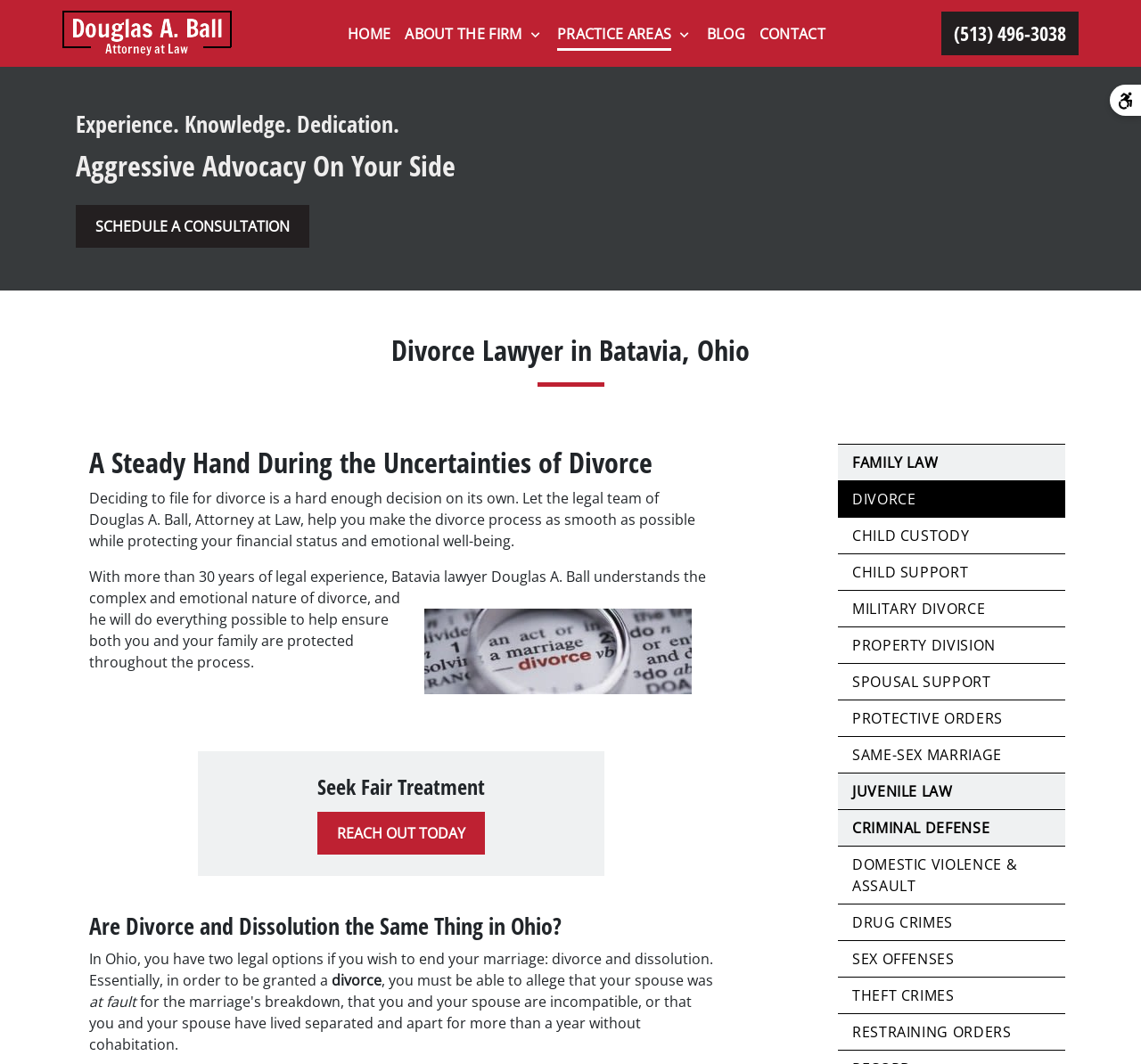Please specify the bounding box coordinates of the region to click in order to perform the following instruction: "Click the 'Home' link".

[0.298, 0.015, 0.349, 0.048]